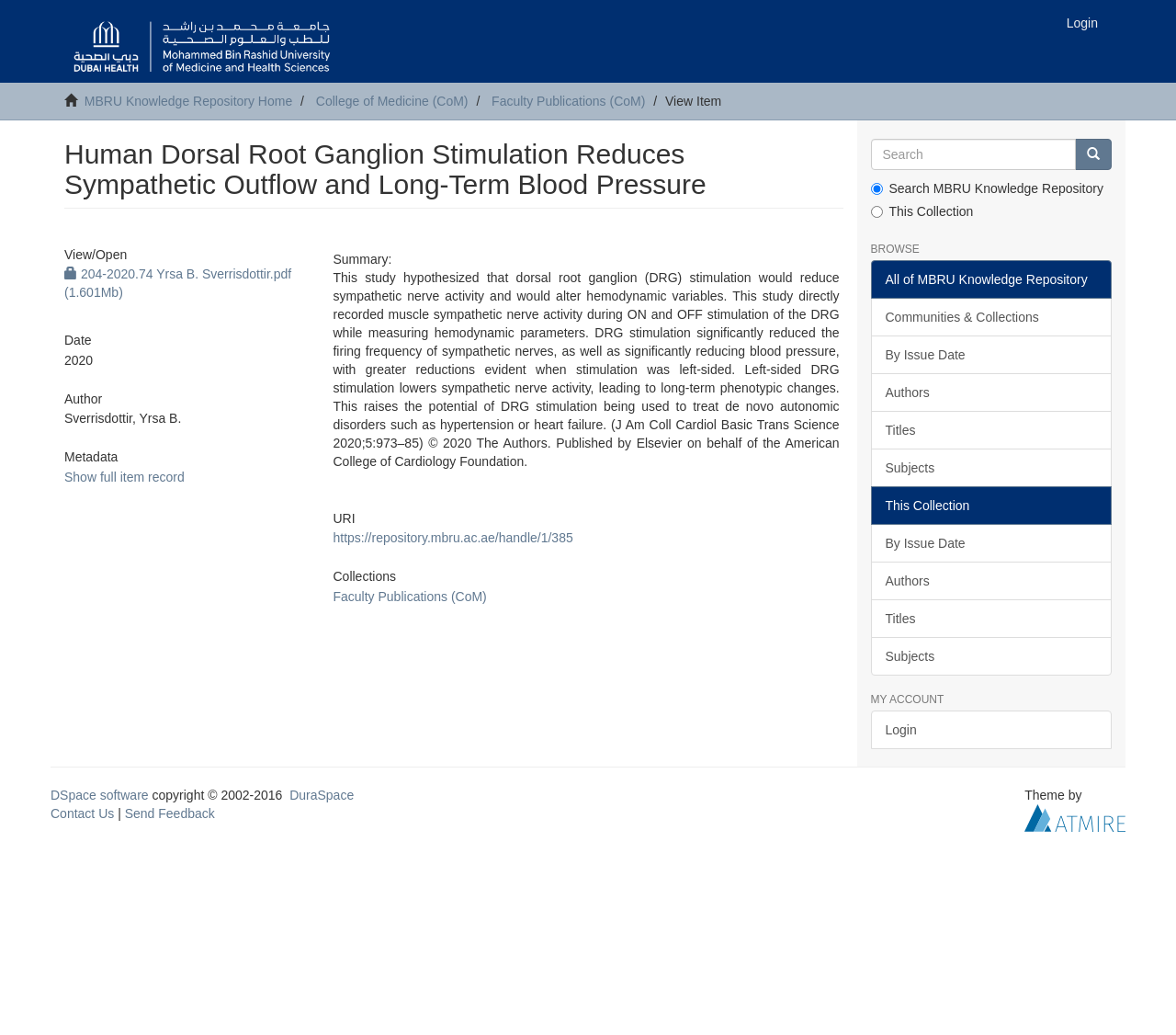Provide a short, one-word or phrase answer to the question below:
What is the search function for?

Search MBRU Knowledge Repository